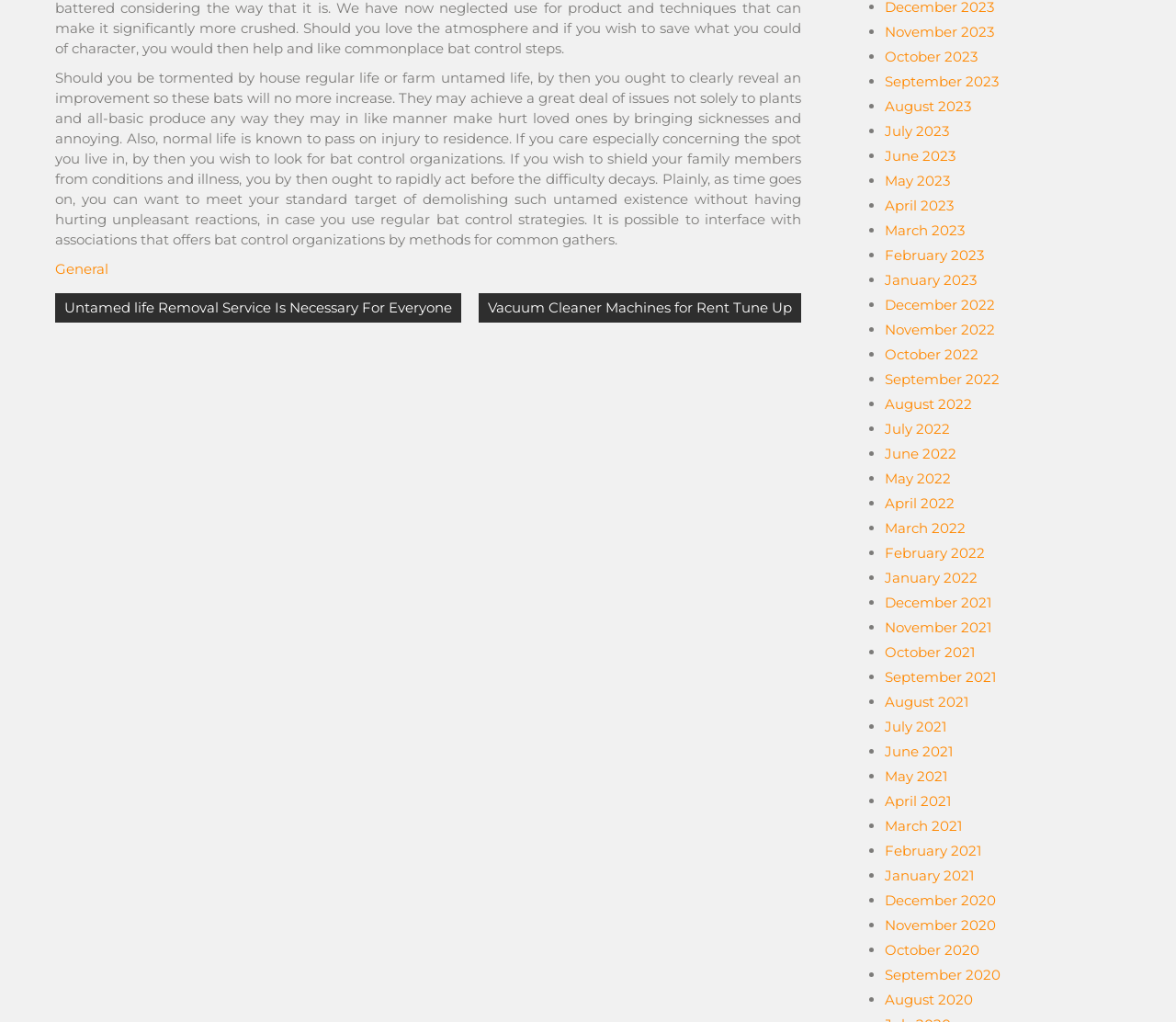Show the bounding box coordinates of the region that should be clicked to follow the instruction: "Check the link 'Vacuum Cleaner Machines for Rent Tune Up'."

[0.407, 0.287, 0.681, 0.316]